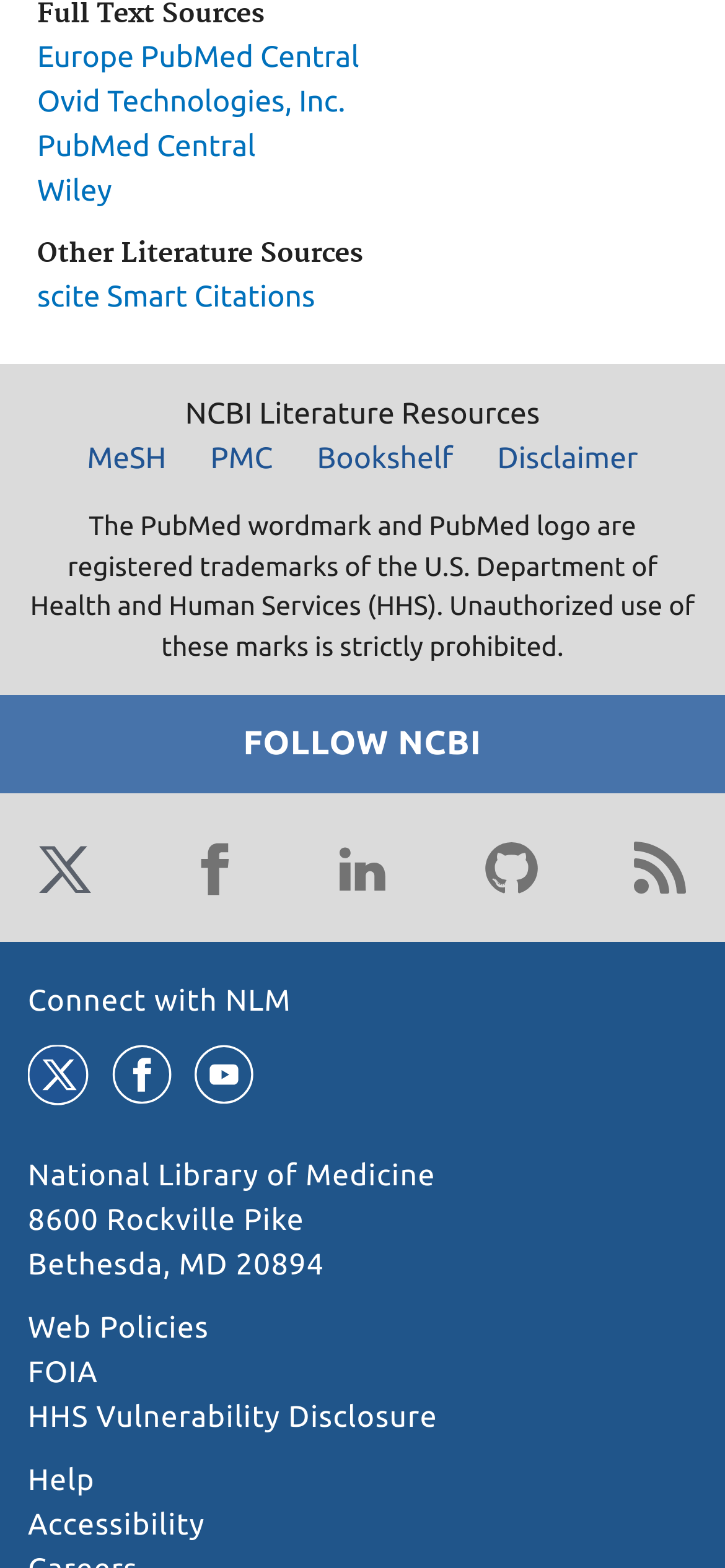Determine the bounding box coordinates of the region I should click to achieve the following instruction: "Connect with NLM". Ensure the bounding box coordinates are four float numbers between 0 and 1, i.e., [left, top, right, bottom].

[0.038, 0.628, 0.402, 0.65]